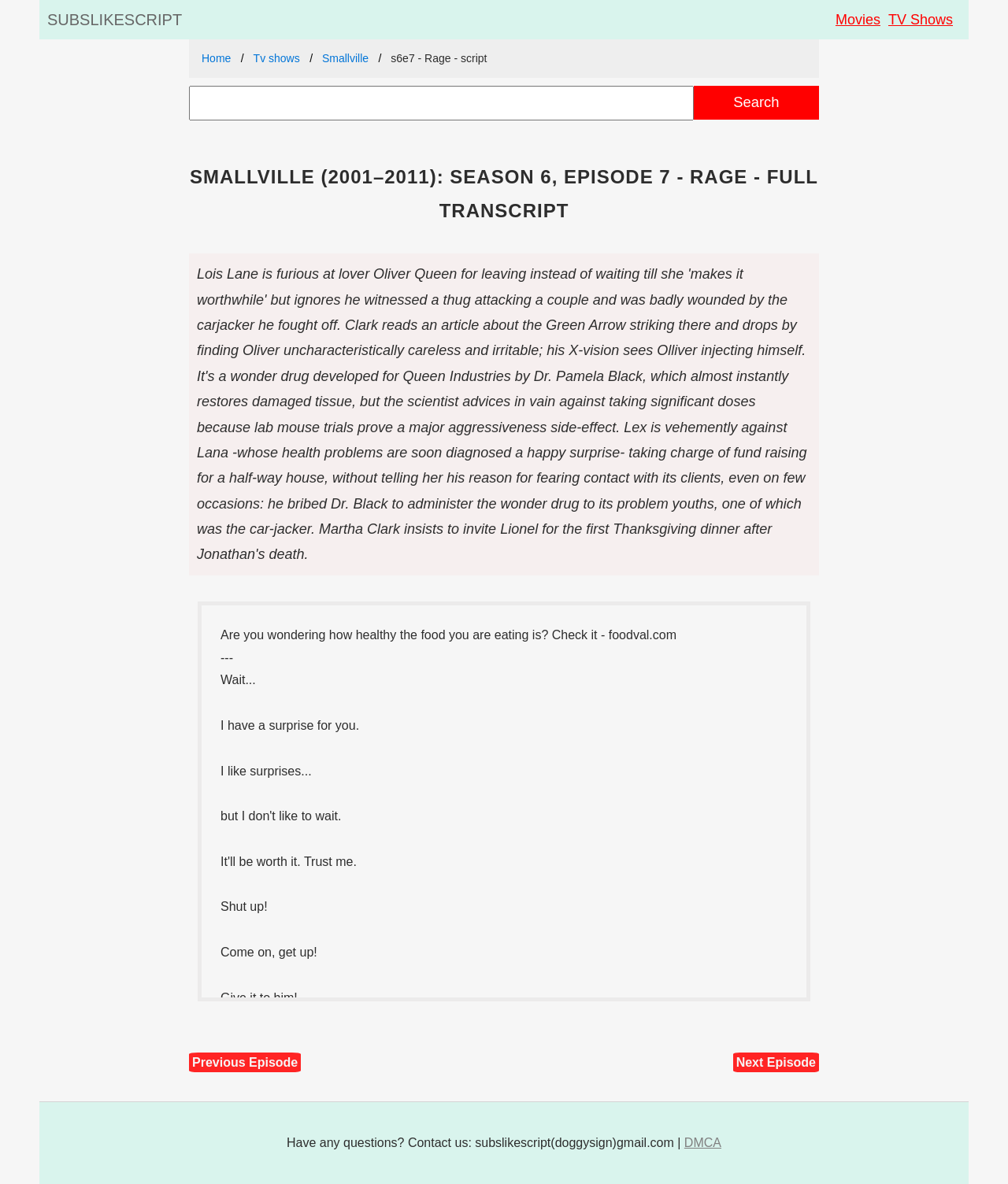Based on the description "Previous Episode", find the bounding box of the specified UI element.

[0.188, 0.889, 0.299, 0.905]